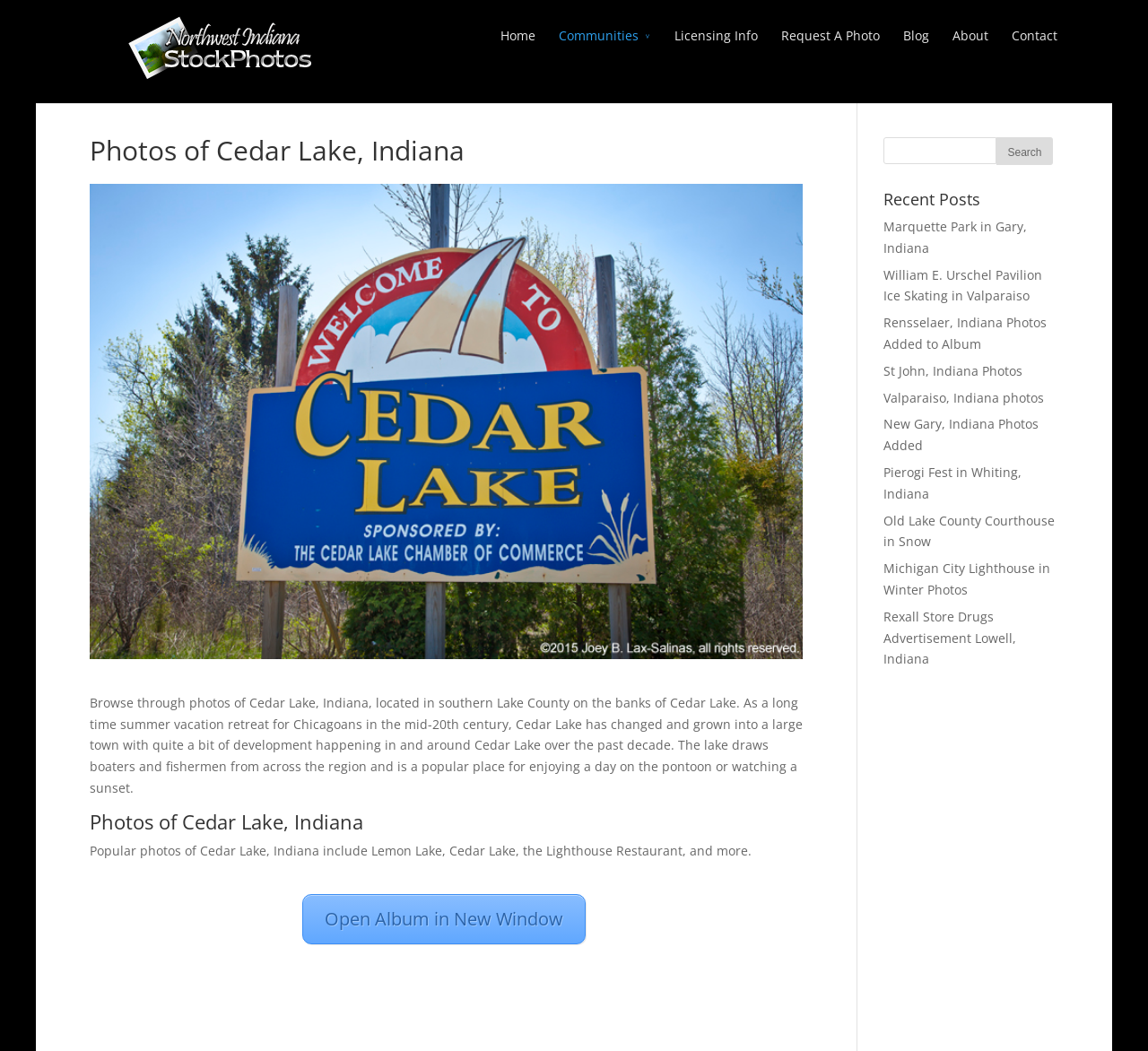Locate and extract the headline of this webpage.

Photos of Cedar Lake, Indiana